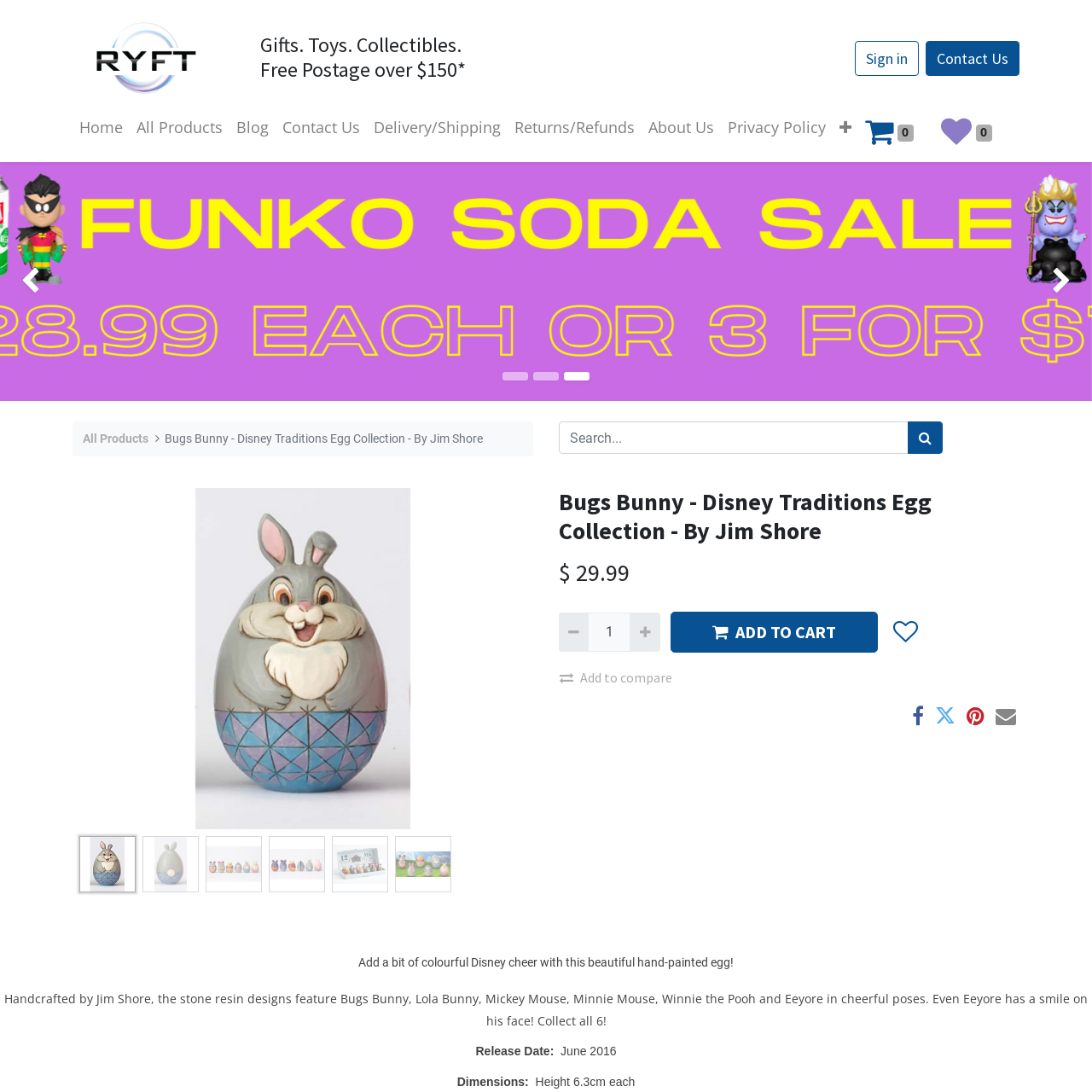How much does the product cost?
Your answer should be a single word or phrase derived from the screenshot.

$29.99